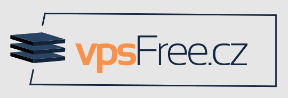Provide your answer to the question using just one word or phrase: What does the logo convey about vpsFree.cz?

Professionalism and reliability